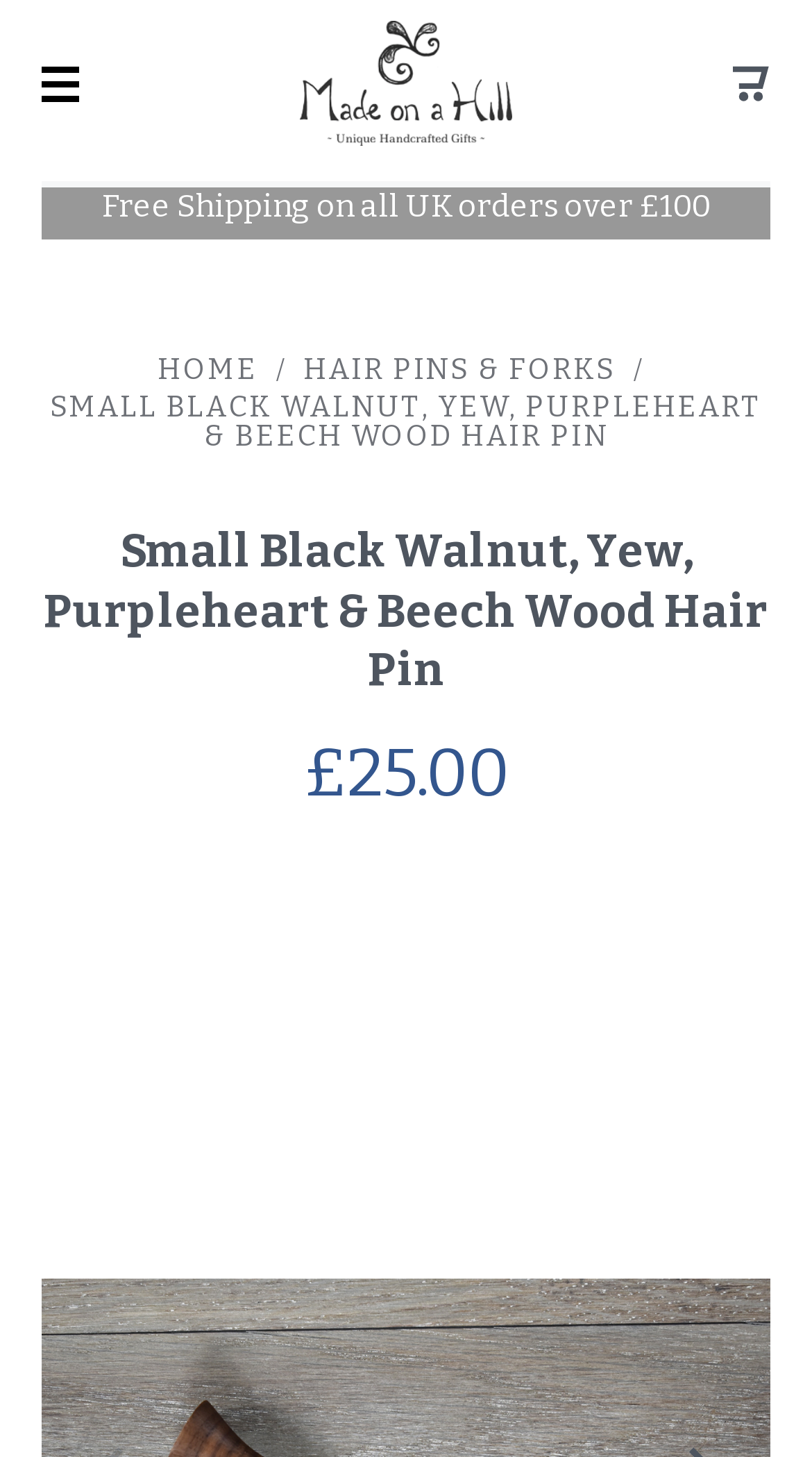Using a single word or phrase, answer the following question: 
What is the price of the hair pin?

£25.00